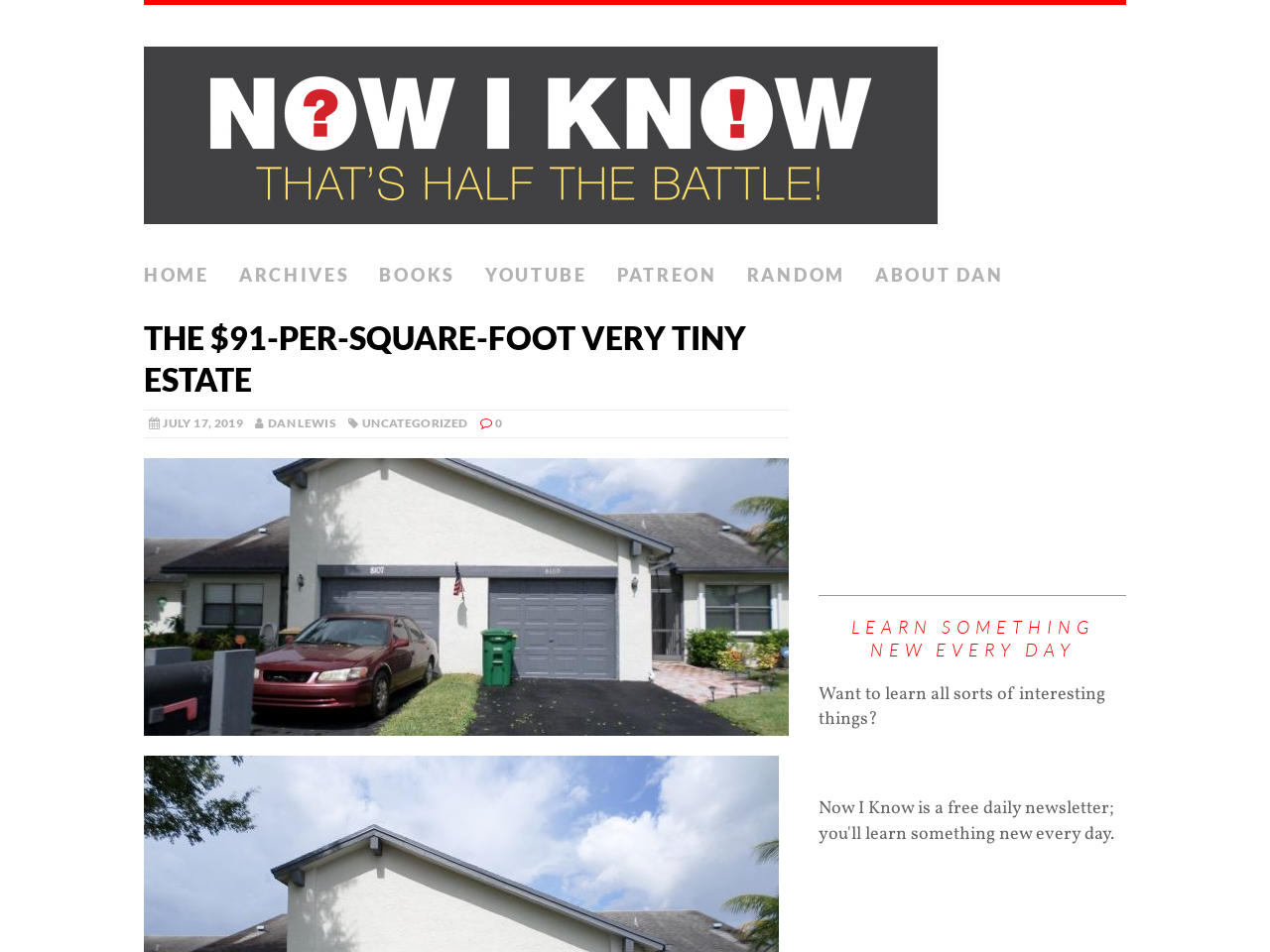Highlight the bounding box coordinates of the element you need to click to perform the following instruction: "learn about the author."

[0.689, 0.267, 0.79, 0.312]